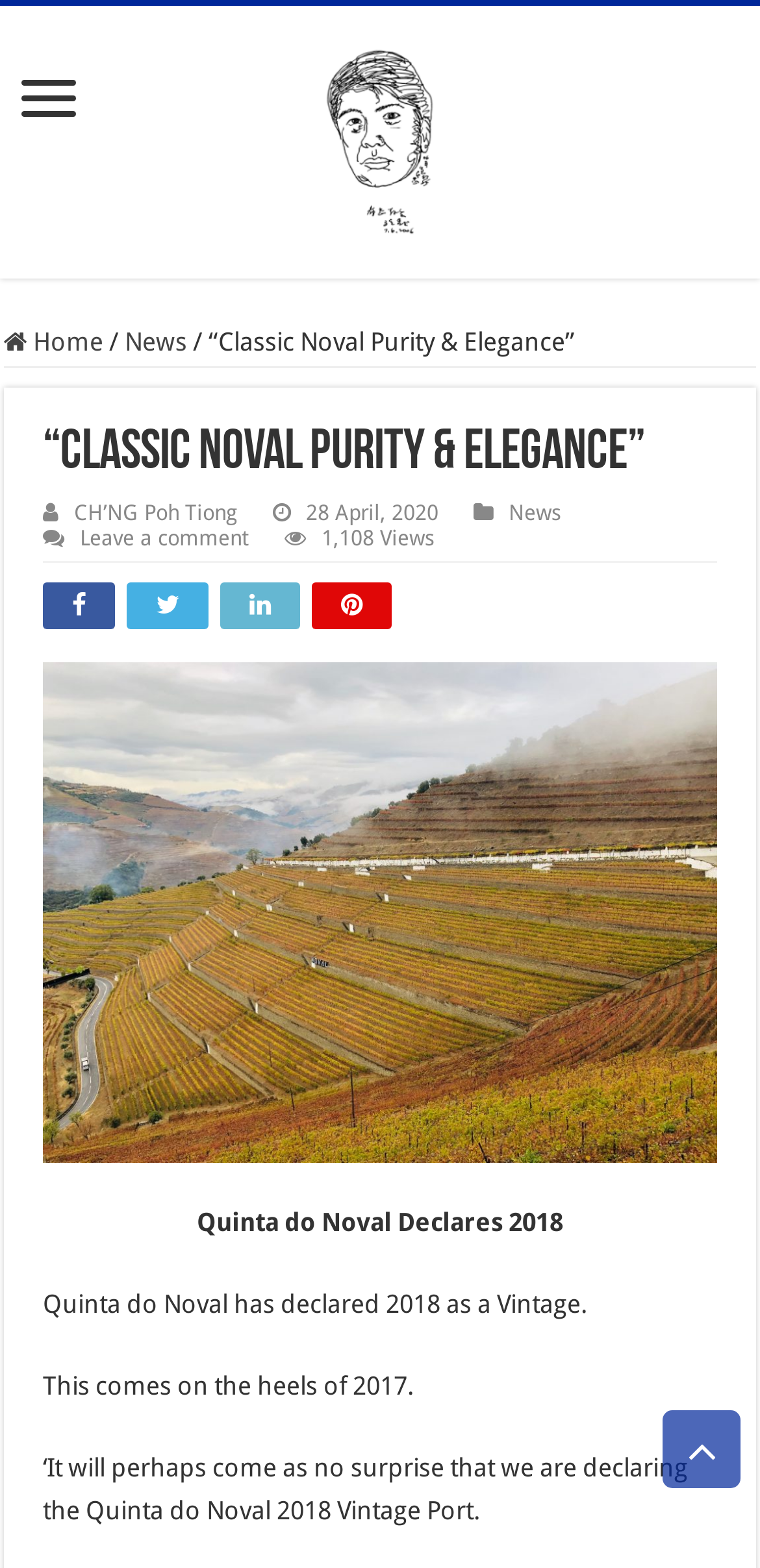Describe every aspect of the webpage in a detailed manner.

This webpage appears to be a news article or blog post about Quinta do Noval declaring 2018 as a Vintage. At the top, there is a heading with the title "“Classic Noval Purity & Elegance” – CH’NG Poh Tiong" and a link to the author's name, CH’NG Poh Tiong, which is accompanied by an image. Below the title, there is a navigation menu with links to "Home" and "News", separated by a slash.

The main content of the article is divided into sections. The first section has a heading with the same title as the webpage, "“Classic Noval Purity & Elegance”", and a link to the author's name again. Below this, there is a date "28 April, 2020" and a link to "News". There are also links to "Leave a comment" and a view count "1,108 Views". Additionally, there are four social media links represented by icons.

The main article content starts below this section, with a title "Quinta do Noval Declares 2018" followed by a paragraph of text "Quinta do Noval has declared 2018 as a Vintage. This comes on the heels of 2017." The article continues with another paragraph of text.

At the bottom right of the page, there is a "Scroll To Top" button.